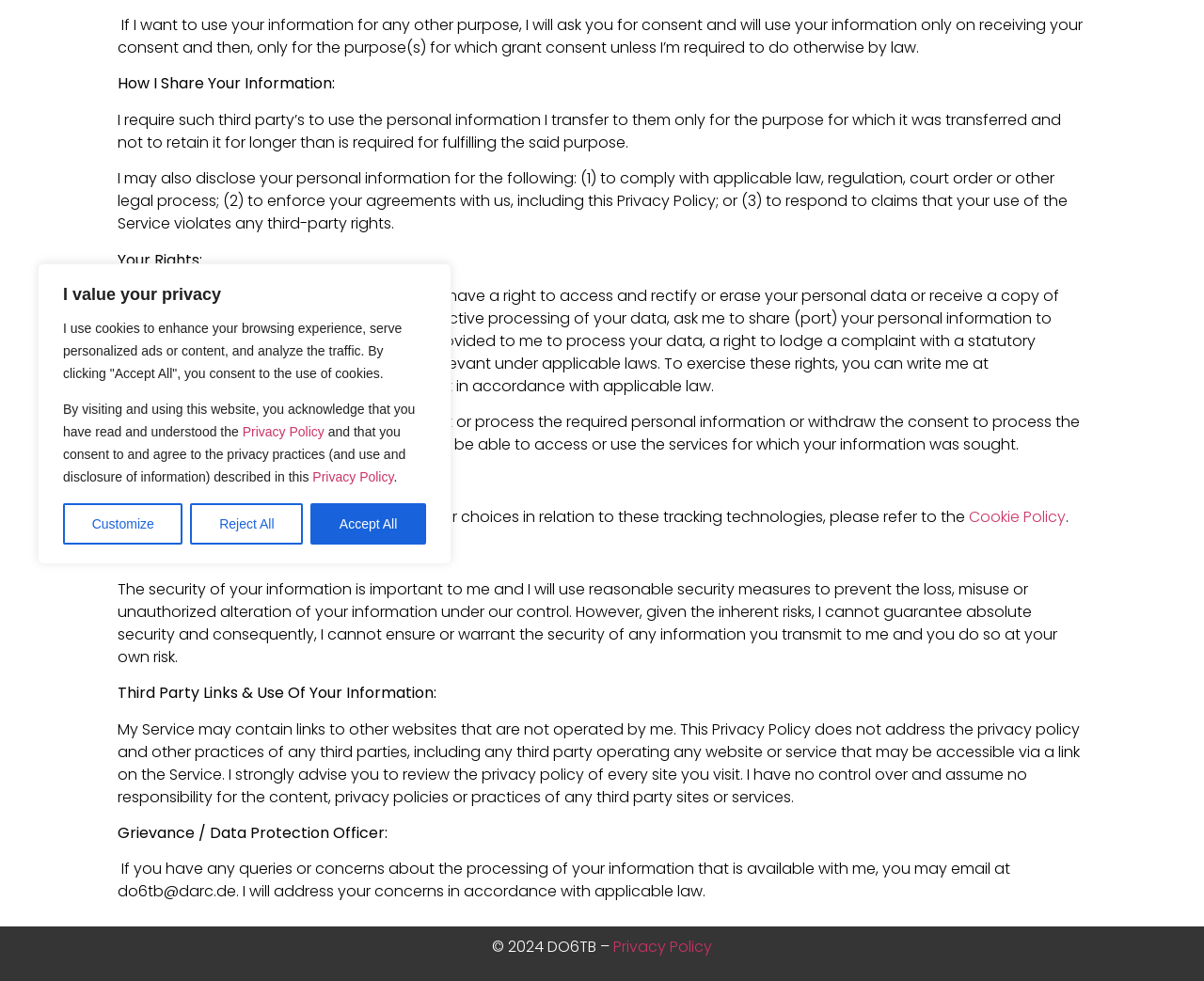Locate the bounding box of the UI element defined by this description: "Customize". The coordinates should be given as four float numbers between 0 and 1, formatted as [left, top, right, bottom].

[0.052, 0.513, 0.152, 0.555]